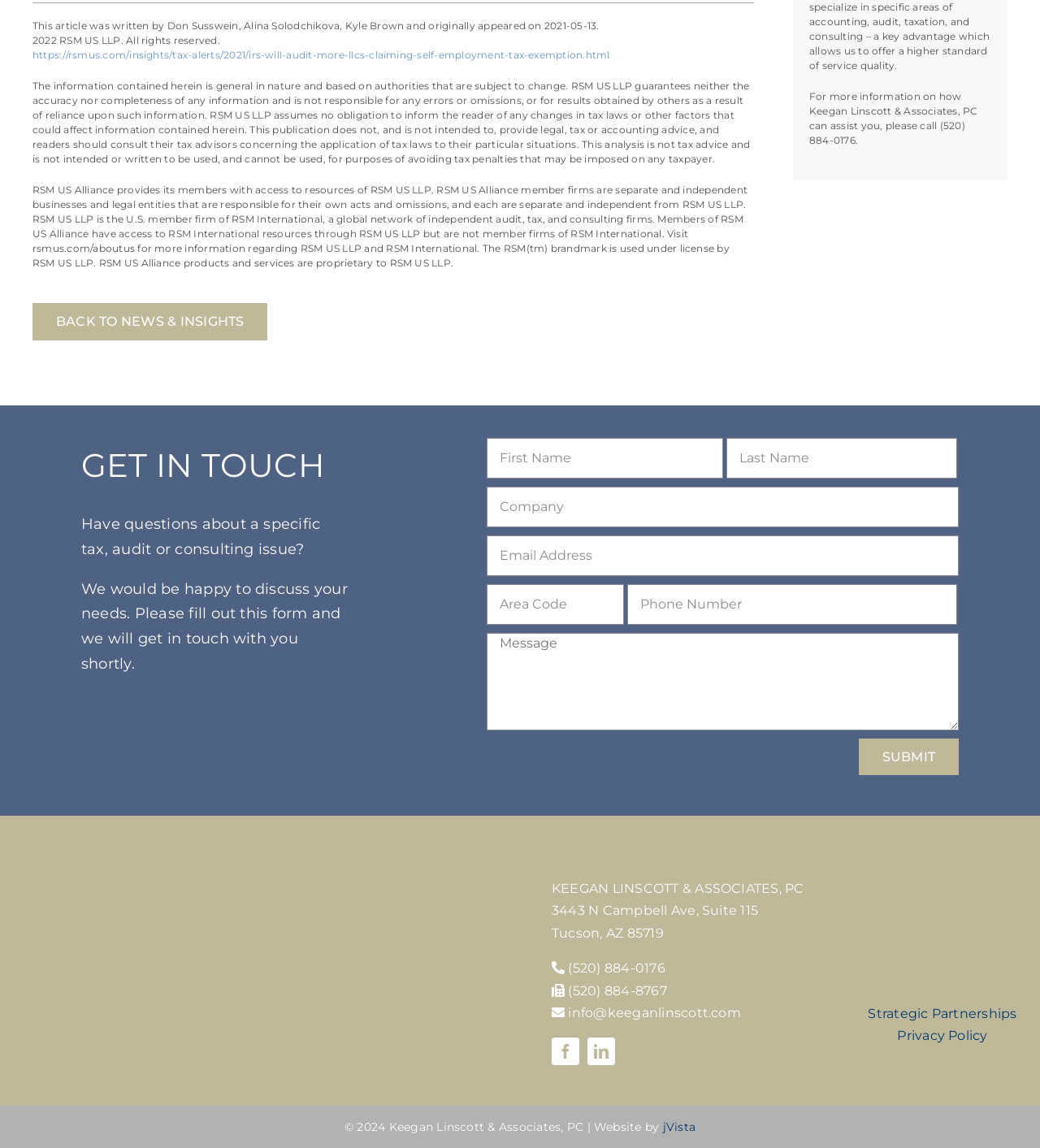Using the given description, provide the bounding box coordinates formatted as (top-left x, top-left y, bottom-right x, bottom-right y), with all values being floating point numbers between 0 and 1. Description: Strategic Partnerships

[0.835, 0.876, 0.978, 0.889]